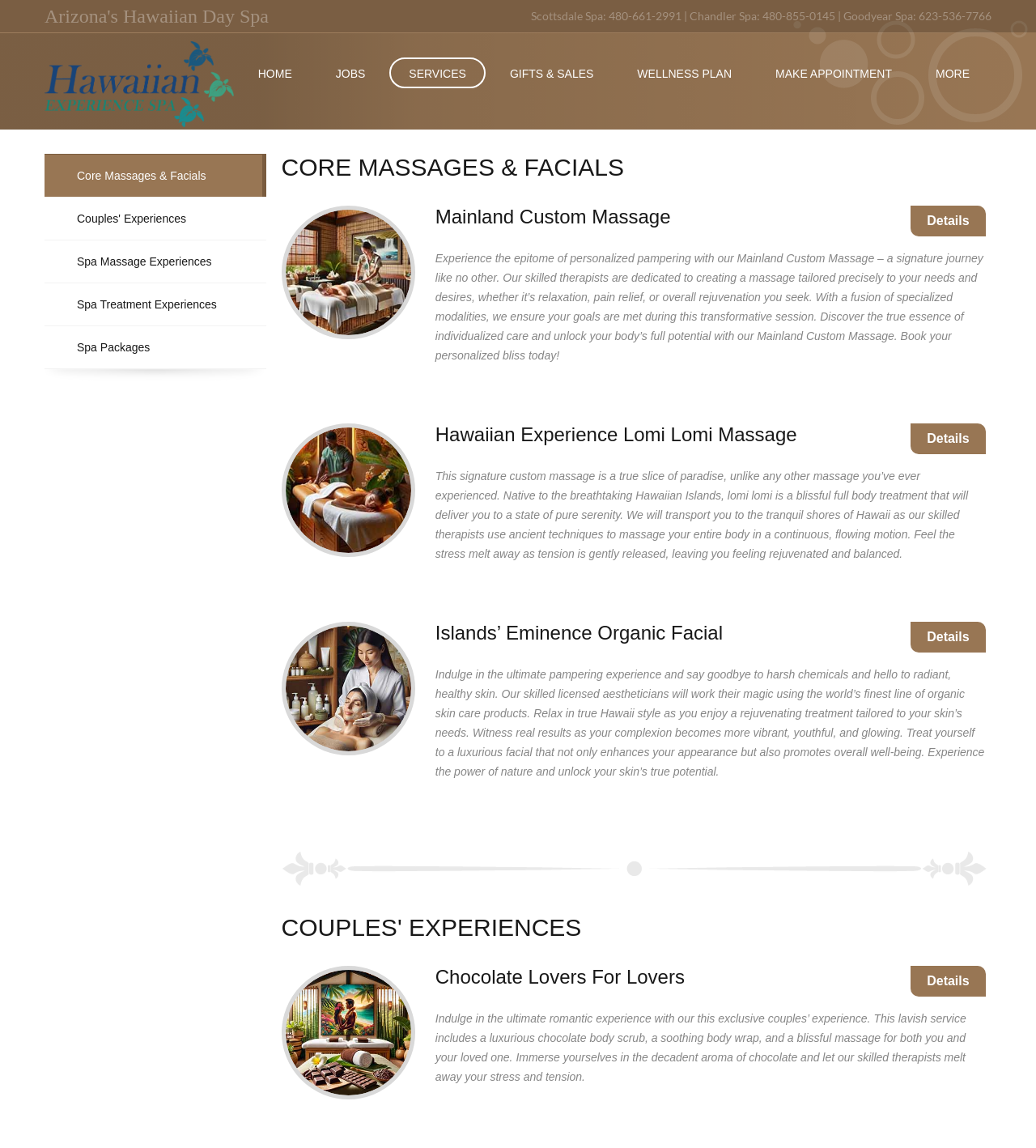Locate the bounding box coordinates of the clickable area needed to fulfill the instruction: "Click the 'Hawaiian Experience Spa' link".

[0.043, 0.036, 0.226, 0.113]